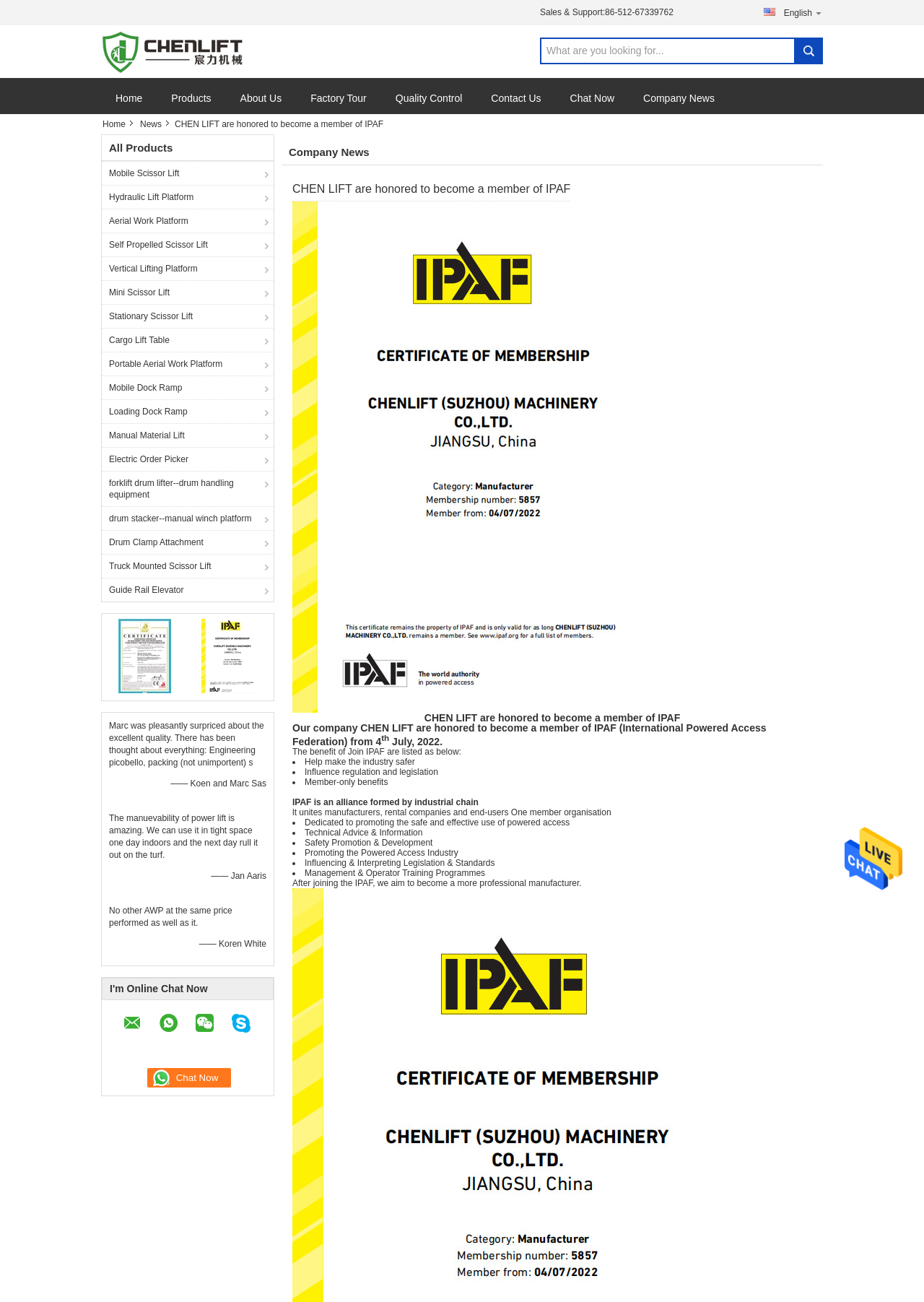What products does the company offer?
Answer the question with as much detail as you can, using the image as a reference.

I found the products offered by the company by looking at the list of links on the left side of the webpage, which includes 'Mobile Scissor Lift', 'Hydraulic Lift Platform', and many others.